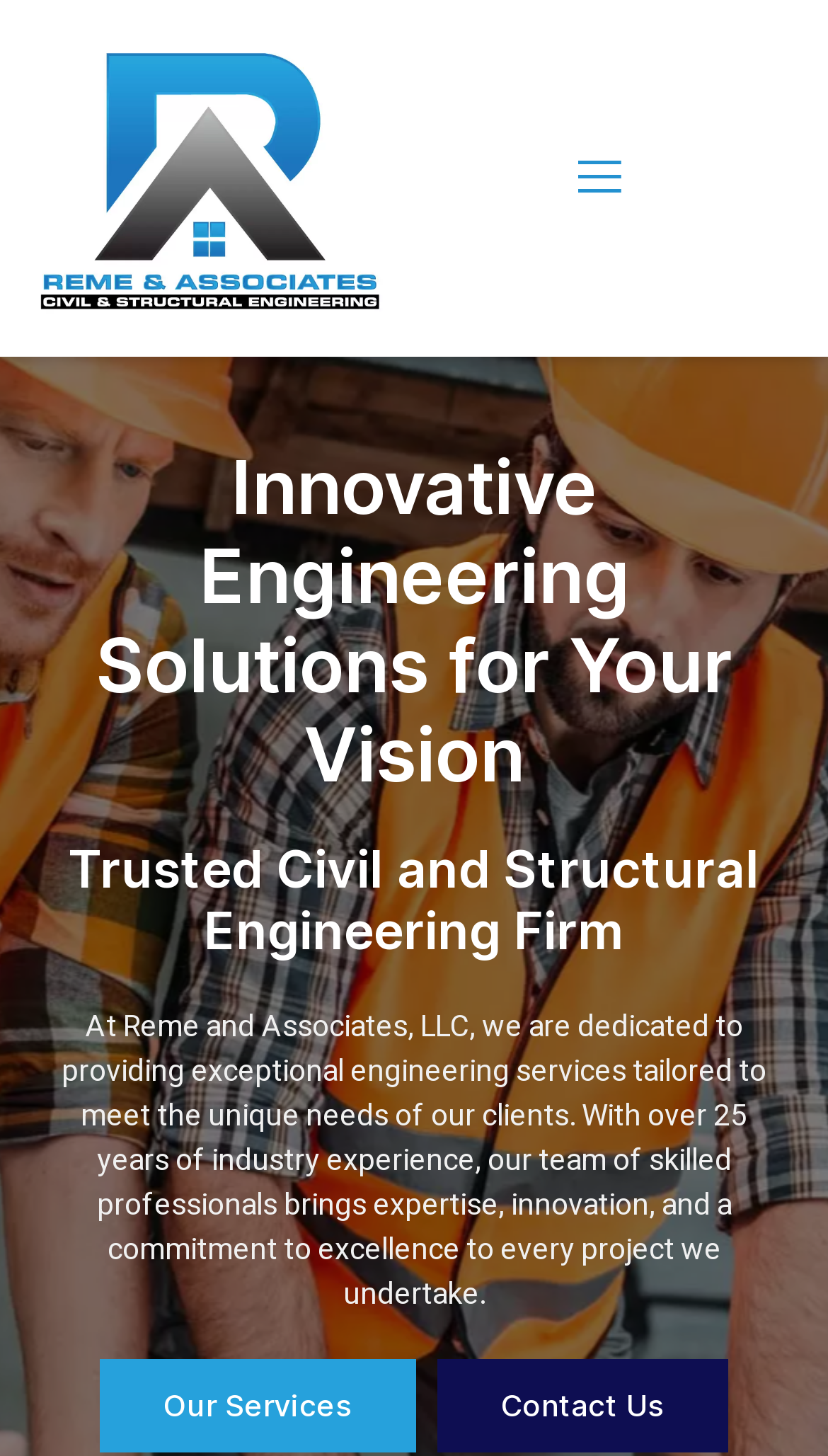What are the two main options on the webpage?
Refer to the image and provide a concise answer in one word or phrase.

Our Services and Contact Us